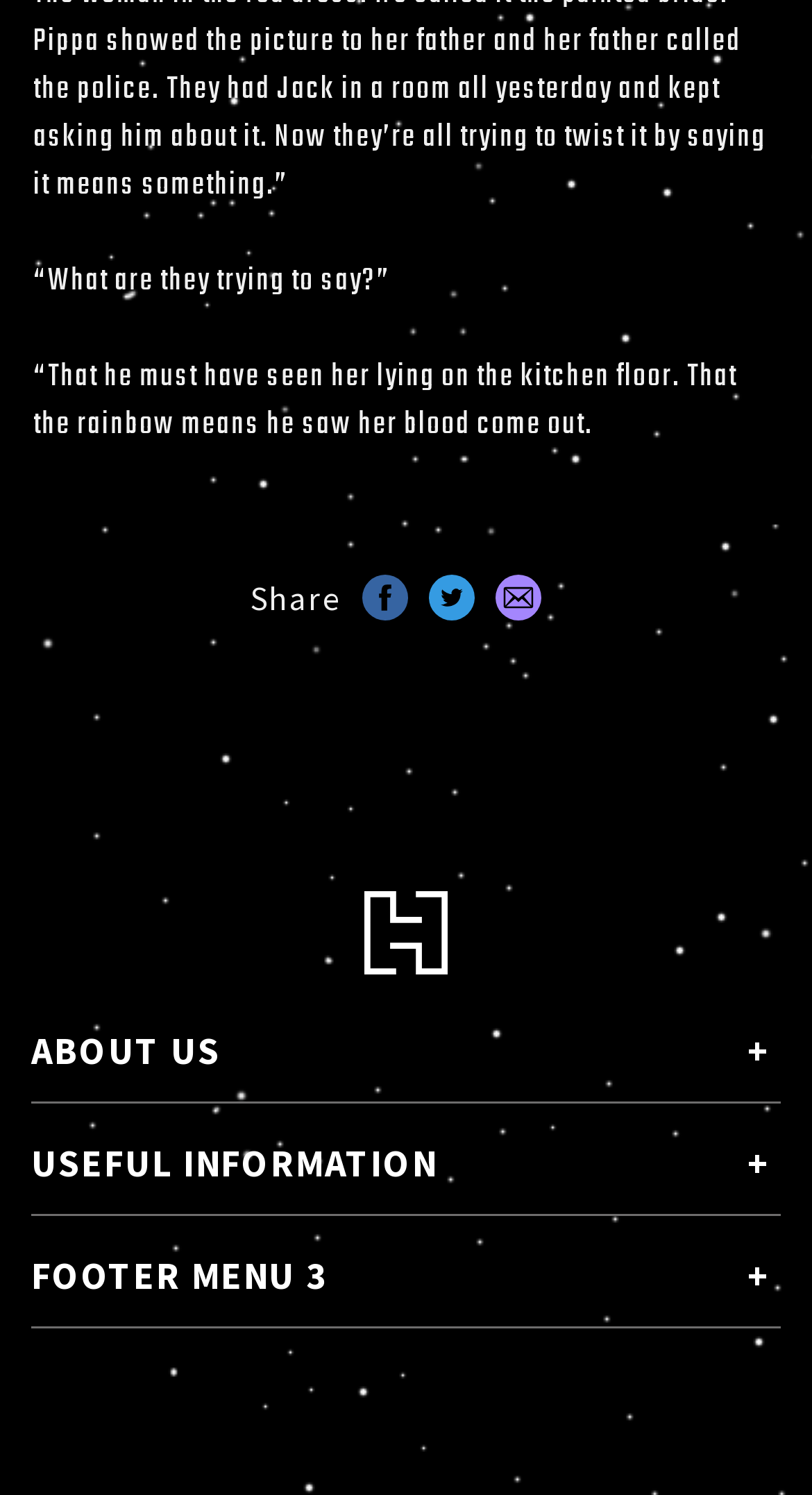Please identify the bounding box coordinates for the region that you need to click to follow this instruction: "Contact Us".

[0.038, 0.751, 0.213, 0.778]